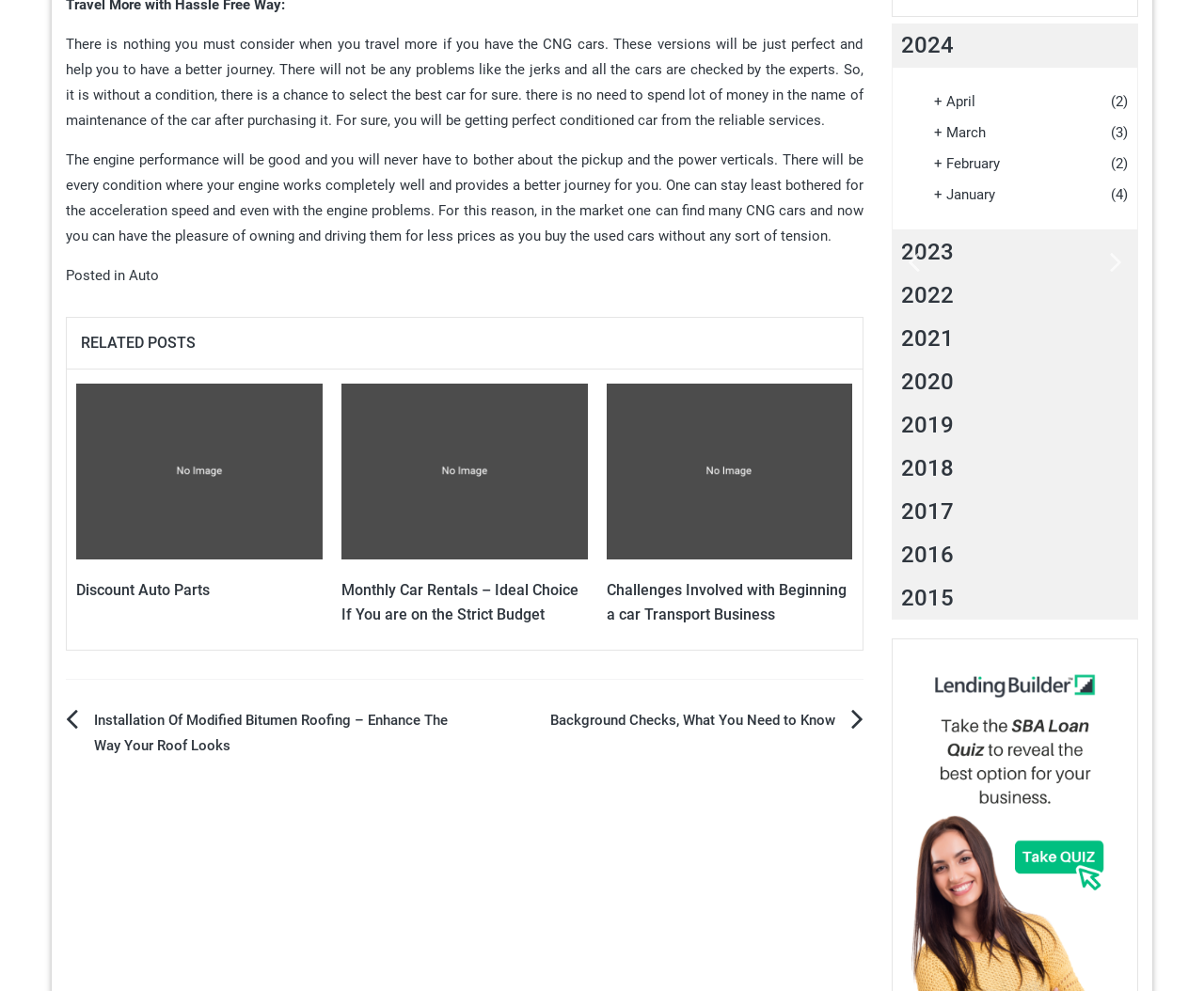Determine the bounding box coordinates of the region I should click to achieve the following instruction: "Read 'RELATED POSTS'". Ensure the bounding box coordinates are four float numbers between 0 and 1, i.e., [left, top, right, bottom].

[0.055, 0.335, 0.716, 0.373]